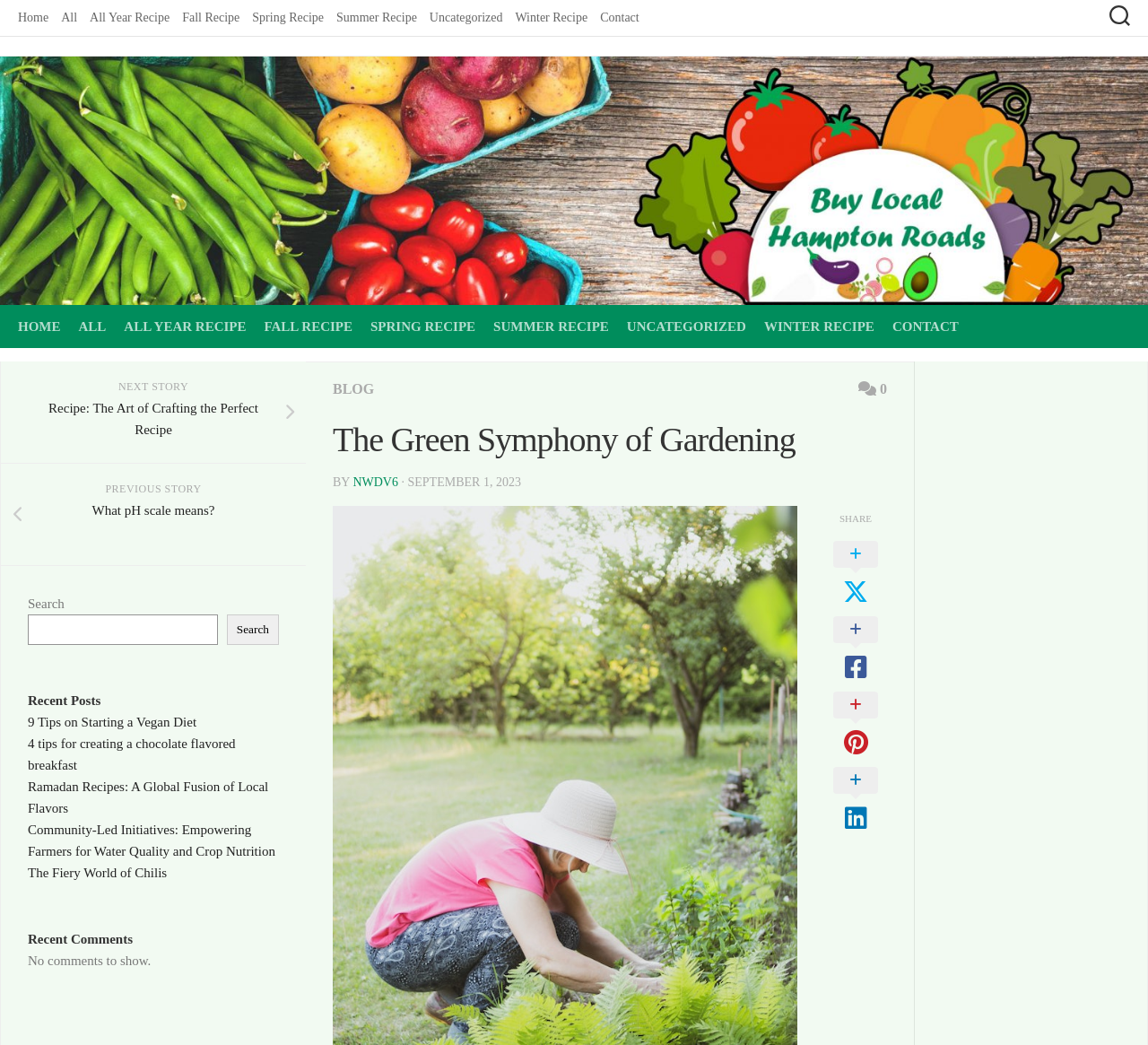Locate the bounding box coordinates of the item that should be clicked to fulfill the instruction: "Search for something".

[0.024, 0.588, 0.19, 0.617]